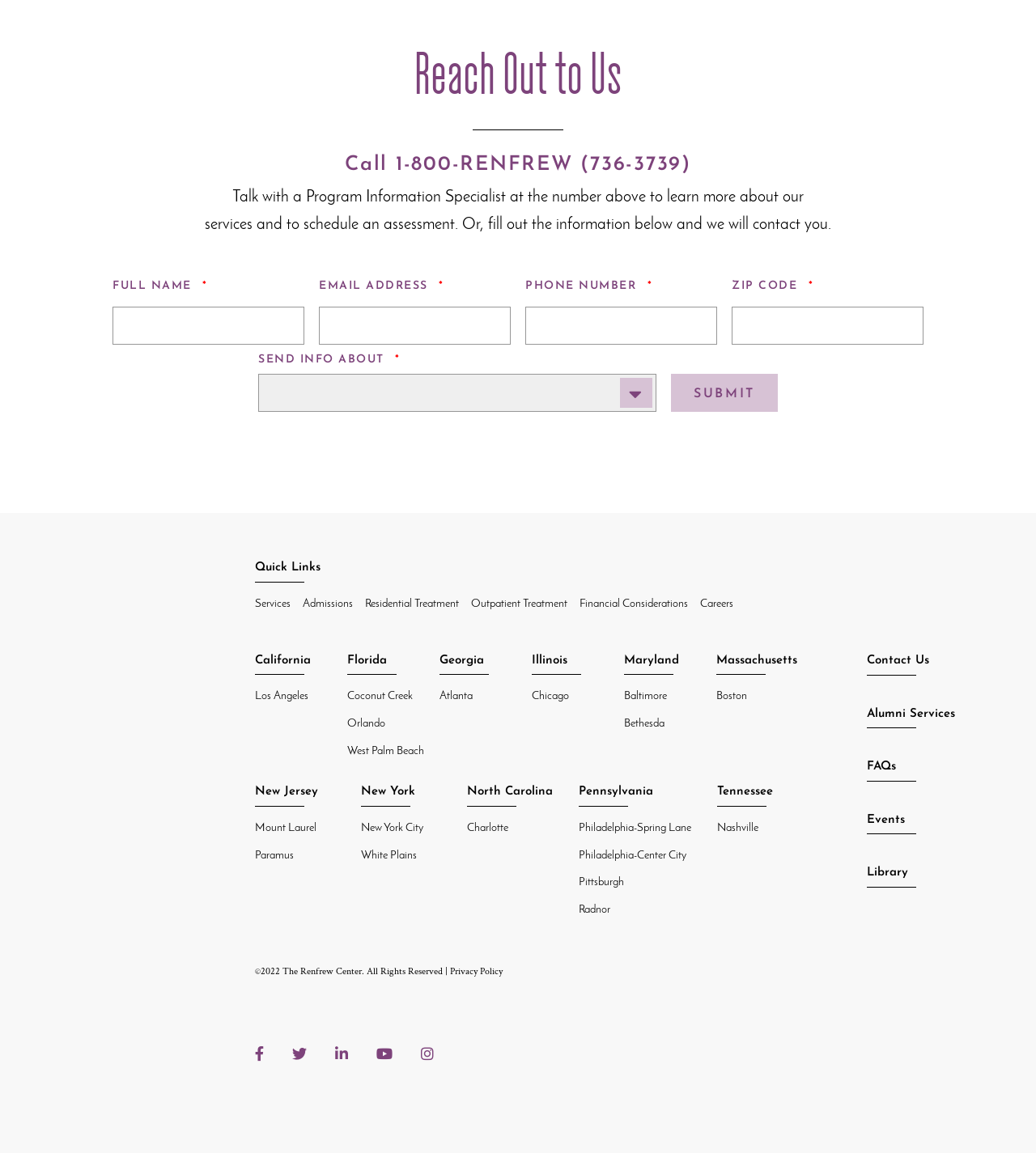Show me the bounding box coordinates of the clickable region to achieve the task as per the instruction: "Select an option from the send info about dropdown".

[0.249, 0.324, 0.634, 0.357]